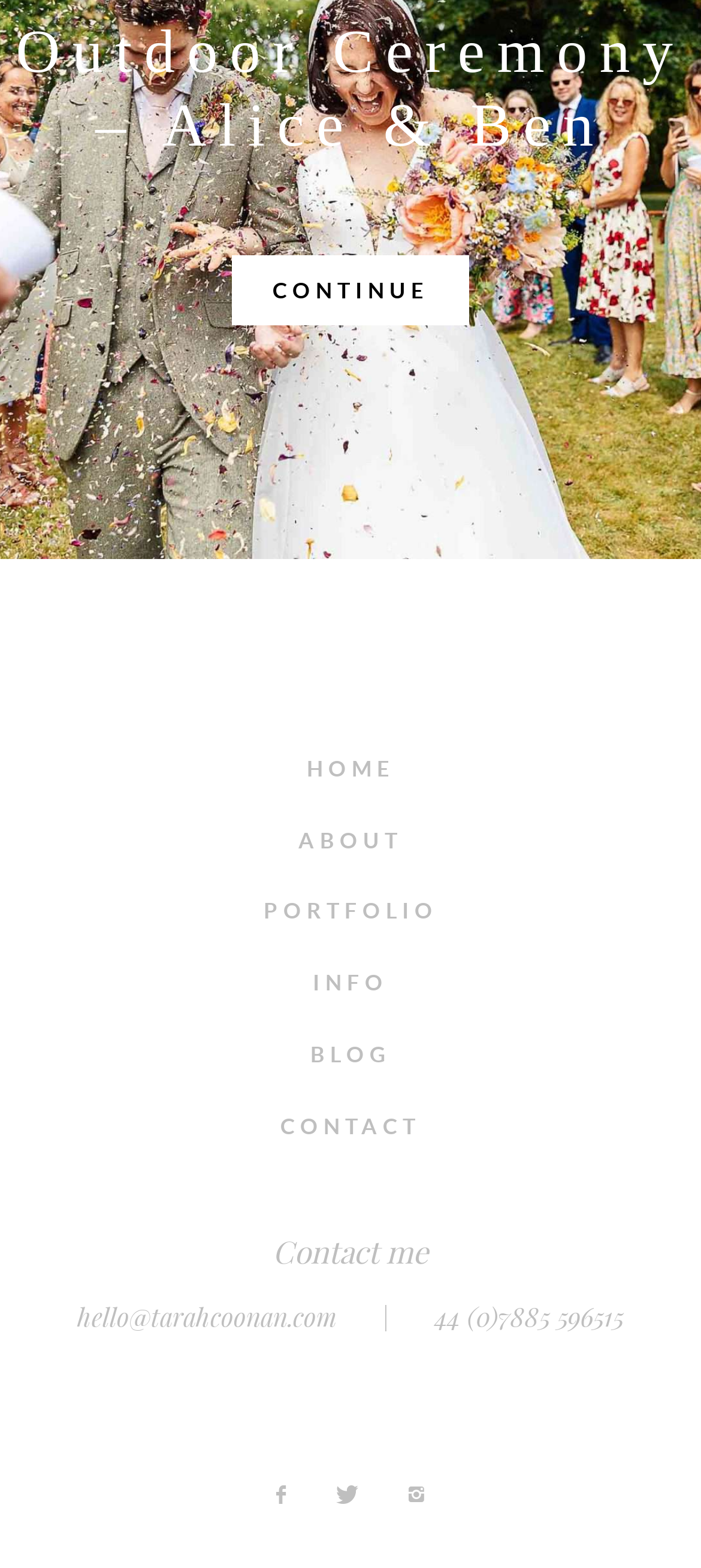Answer the question using only one word or a concise phrase: How many social media links are there?

3